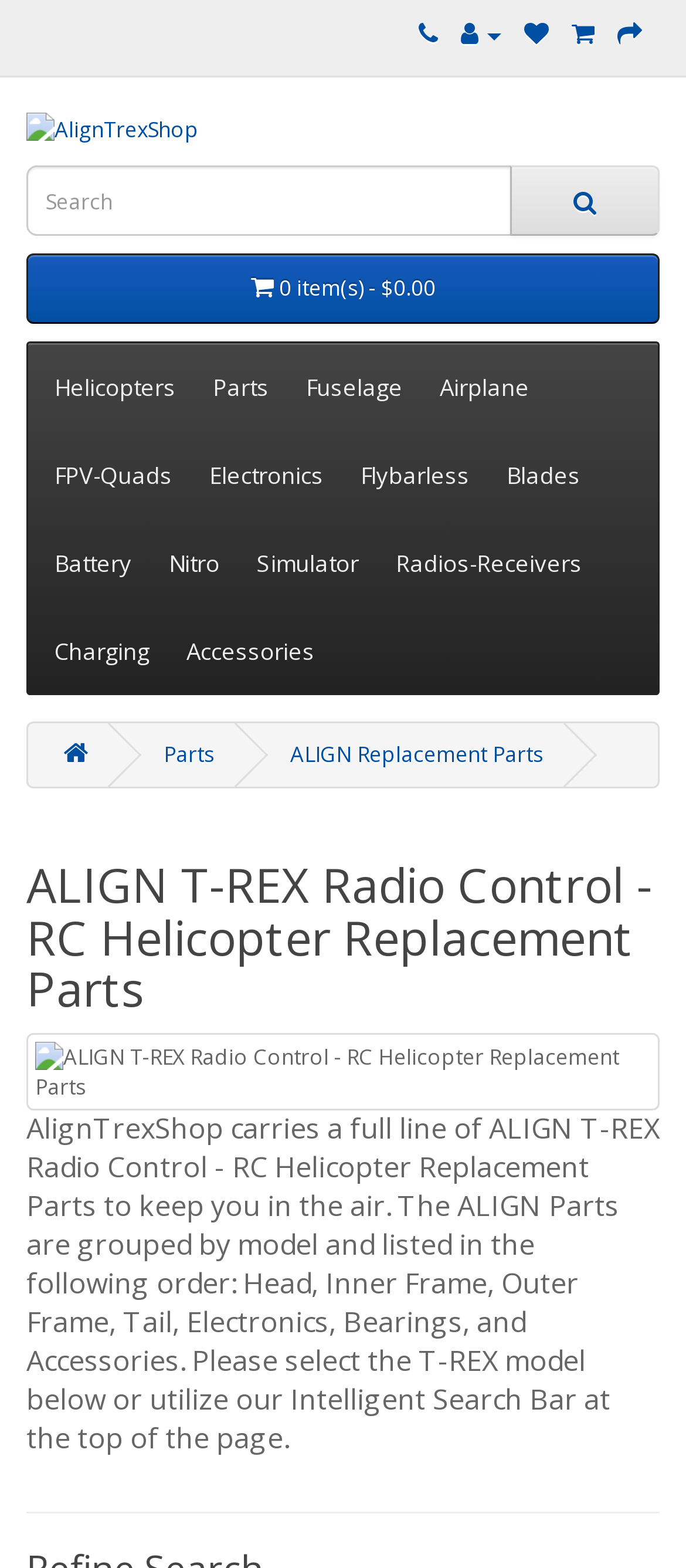Give a one-word or short phrase answer to the question: 
What is the organization method for ALIGN Parts?

By model